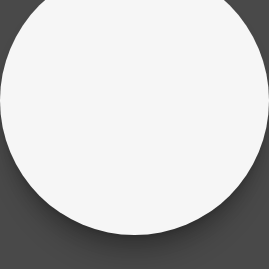What is the name of the program that Drew is a part of?
Look at the screenshot and respond with one word or a short phrase.

Read With Me